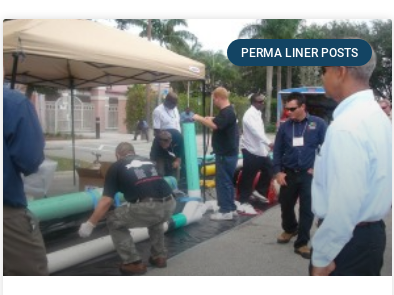Present an elaborate depiction of the scene captured in the image.

The image showcases a practical demonstration involving several professionals engaged in the installation of Perma Liner products, which are commonly used for trenchless pipe rehabilitation. The scene is set outdoors under a large tent, where workers are seen handling colorful cylindrical liners, likely intended for sewer repair or similar applications. Among the individuals present, some are wearing uniforms, suggesting they are certified installers or industry experts. The atmosphere appears collaborative, emphasizing the importance of hands-on training and community involvement in improving infrastructure. The caption includes the phrase "PERMA LINER POSTS," highlighting the focus of the event and drawing attention to the specific technology being utilized.